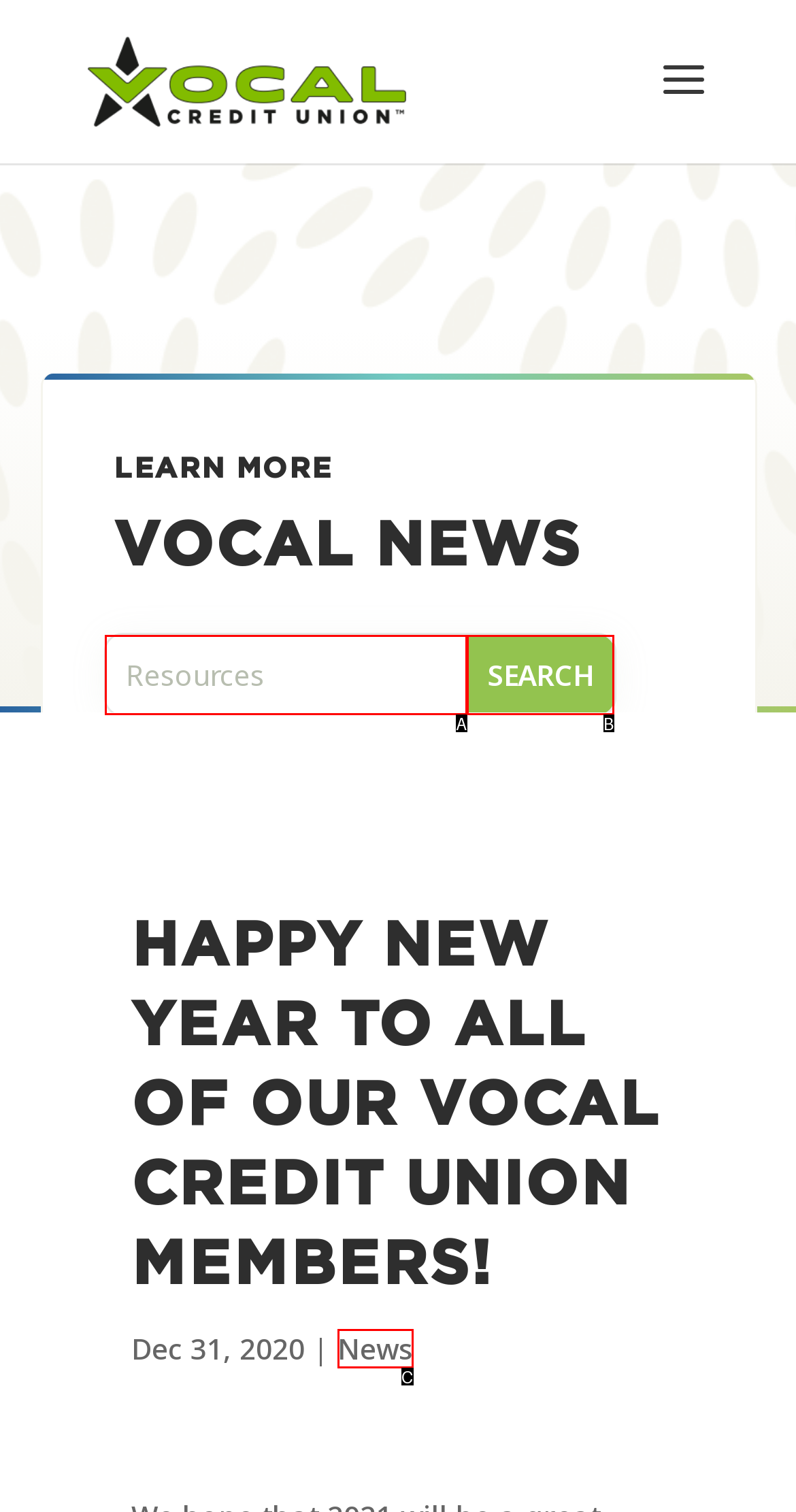Identify the option that best fits this description: value="Search"
Answer with the appropriate letter directly.

B